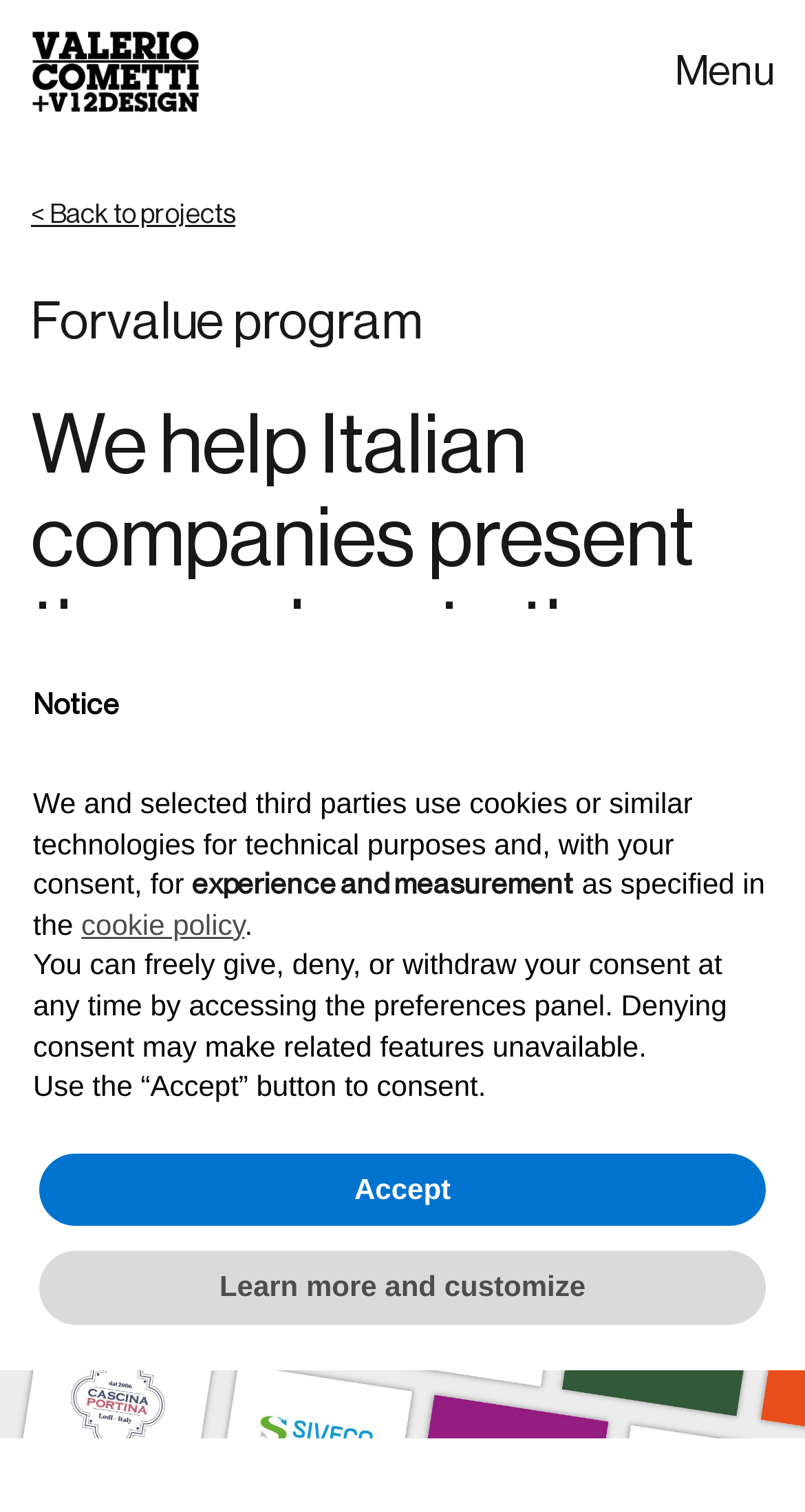Identify the main heading of the webpage and provide its text content.

We help Italian companies present themselves to the world, wearing their best clothes.